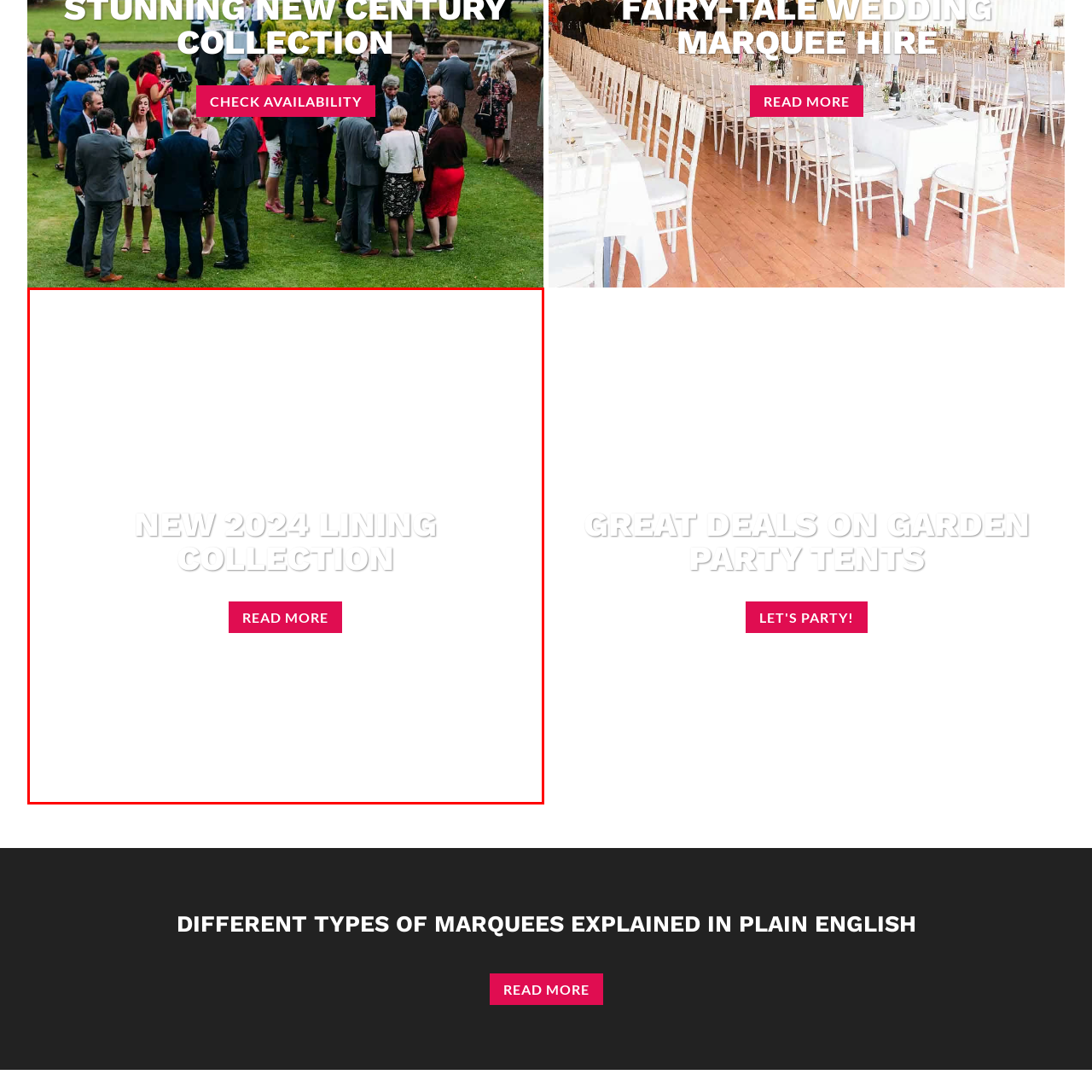Focus on the section within the red boundary and provide a detailed description.

The image prominently features the text "NEW 2024 LINING COLLECTION" displayed in bold, modern typography against a clean, white background, emphasizing the freshness and excitement of the new collection. Below the title, a vibrant red button labeled "READ MORE" invites users to explore further details about the collection. This design encapsulates a contemporary aesthetic, streamlined for easy navigation, and is likely aimed at engaging potential customers interested in marquee hire services and event decorations.